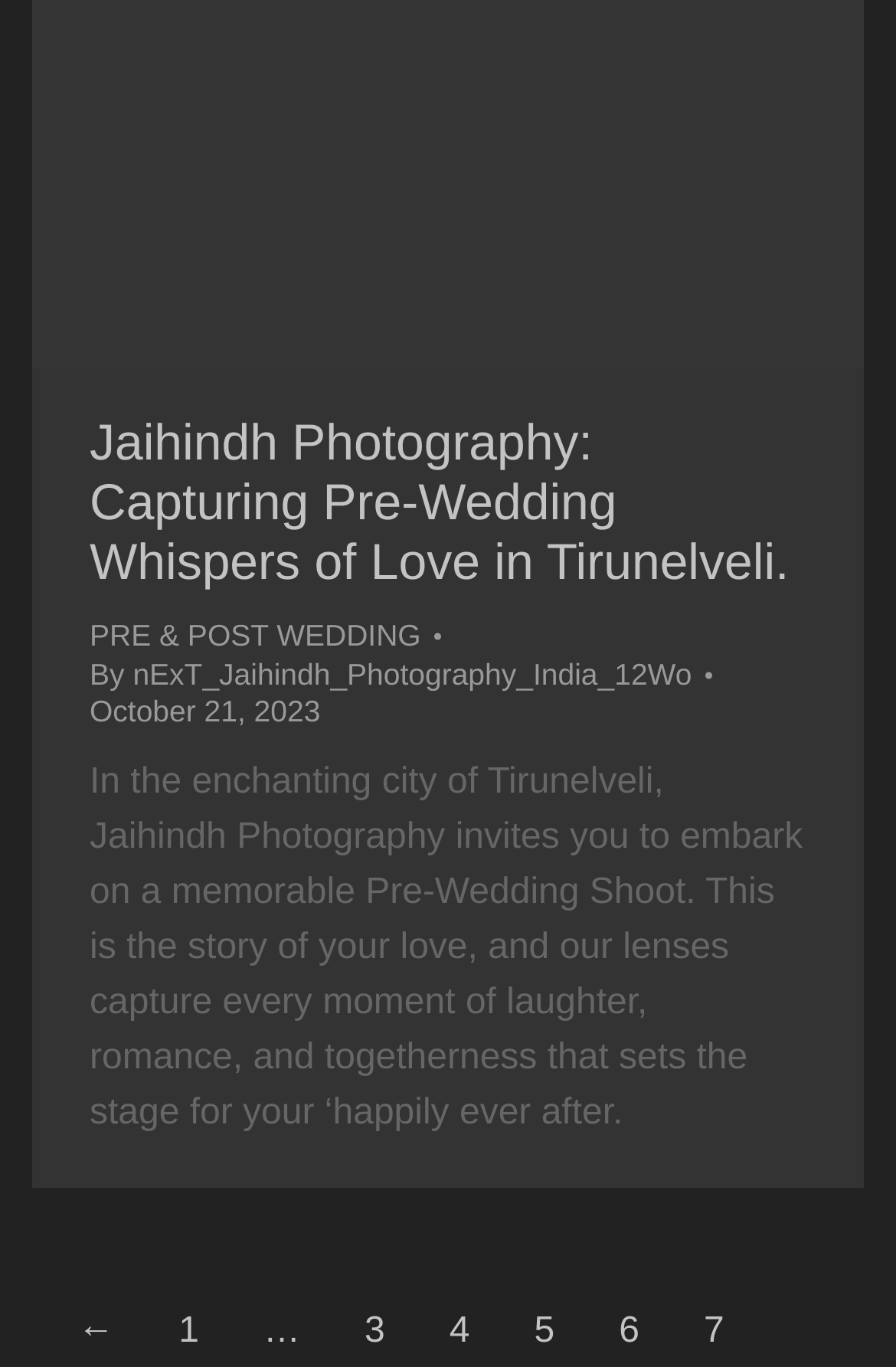Please specify the bounding box coordinates in the format (top-left x, top-left y, bottom-right x, bottom-right y), with all values as floating point numbers between 0 and 1. Identify the bounding box of the UI element described by: October 21, 2023

[0.1, 0.508, 0.358, 0.537]